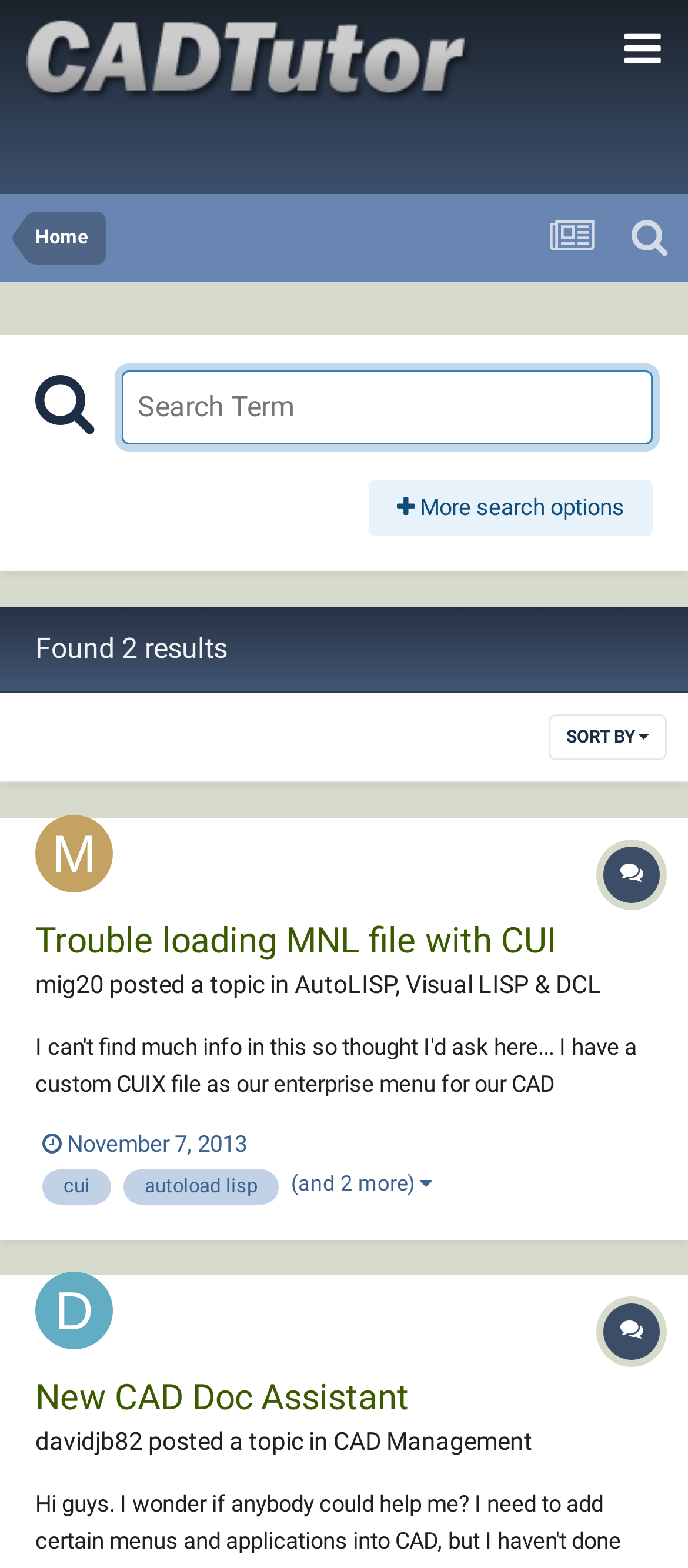Could you specify the bounding box coordinates for the clickable section to complete the following instruction: "Go to home page"?

[0.051, 0.135, 0.128, 0.169]